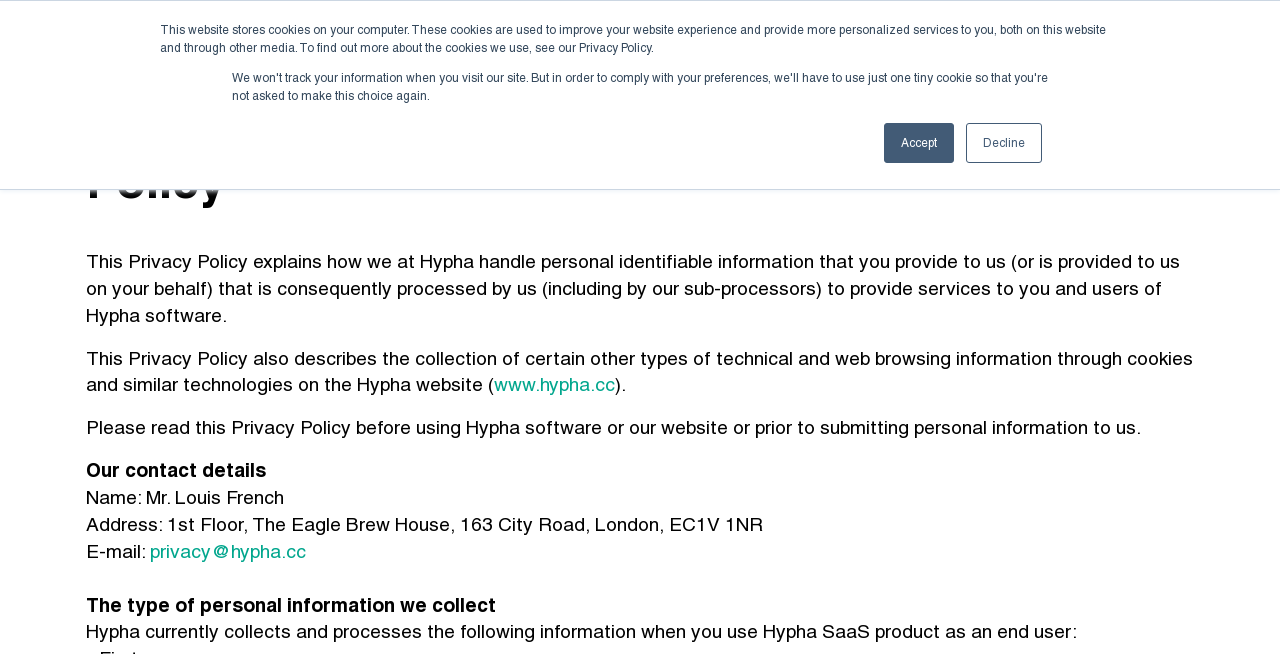Identify the bounding box coordinates for the element you need to click to achieve the following task: "Read the blog". Provide the bounding box coordinates as four float numbers between 0 and 1, in the form [left, top, right, bottom].

[0.916, 0.027, 0.969, 0.091]